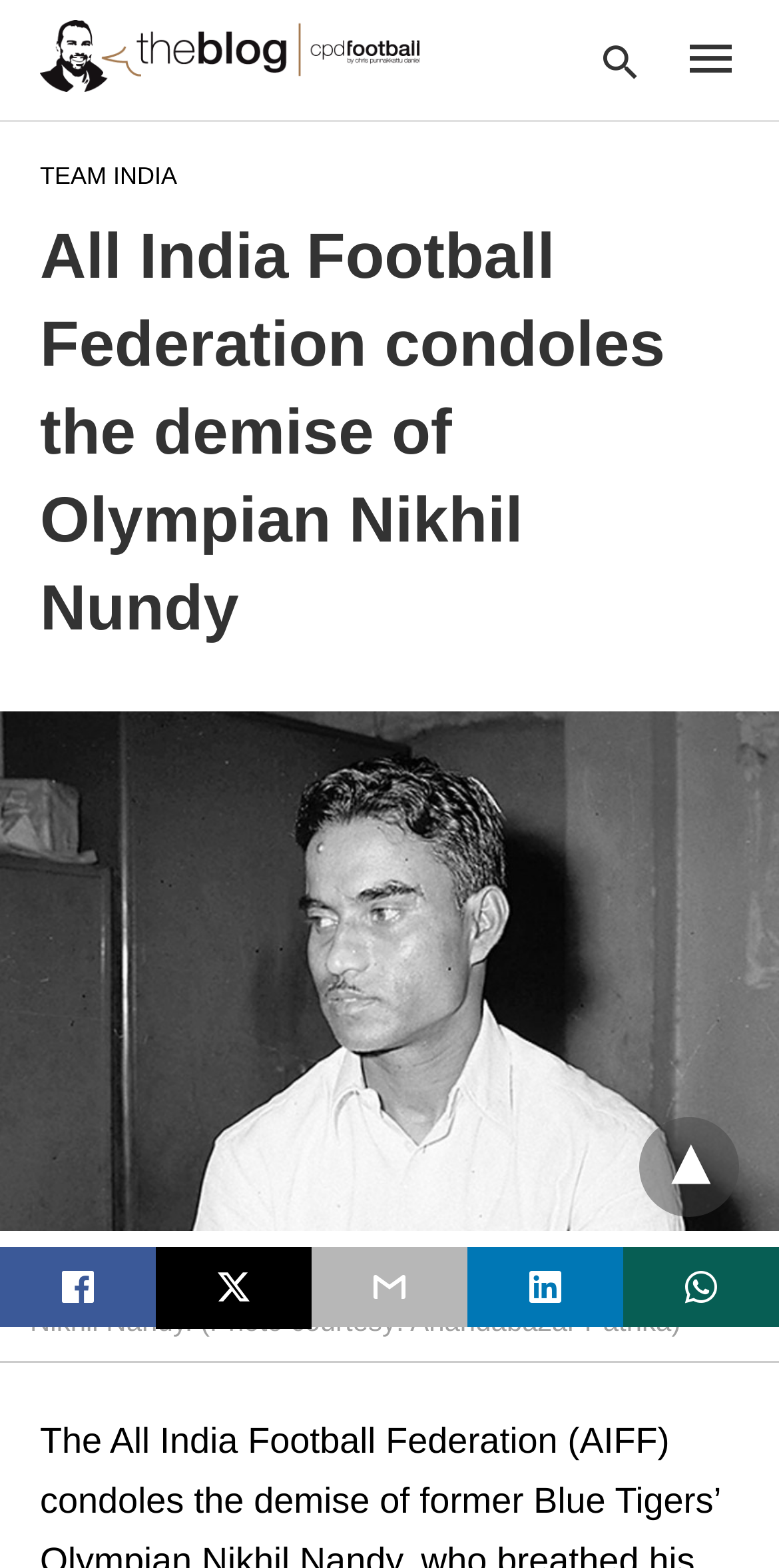Analyze the image and answer the question with as much detail as possible: 
What is the name of the blog?

The name of the blog can be found in the link 'The Blog > CPD Football by Chris Punnakkattu Daniel', which is located at the top of the webpage.